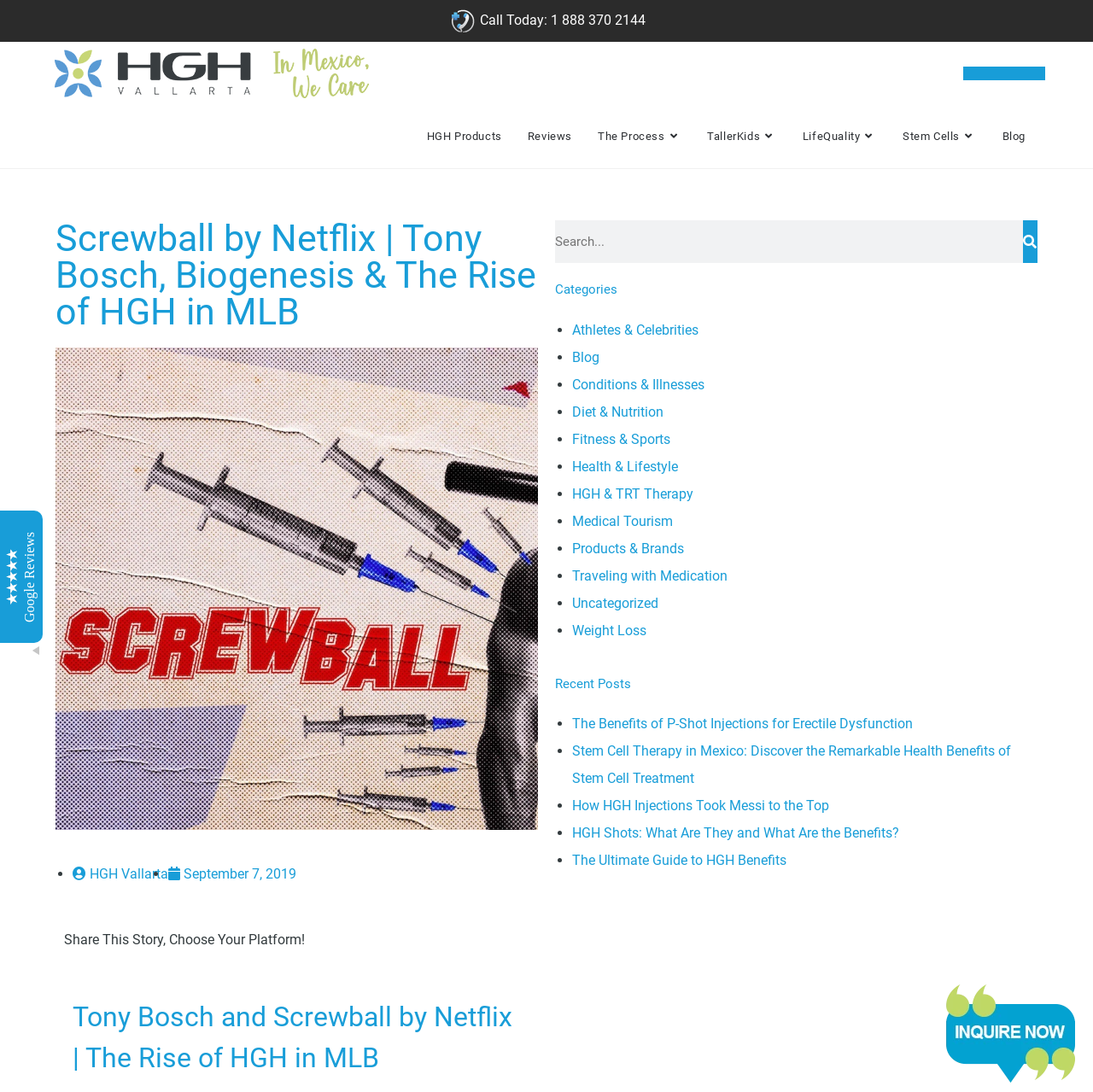Using details from the image, please answer the following question comprehensively:
What is the name of the clinic?

I found the name of the clinic by looking at the top section of the webpage, where it says 'HGH Vallarta' as a link, and also as the title of a heading later on the page.